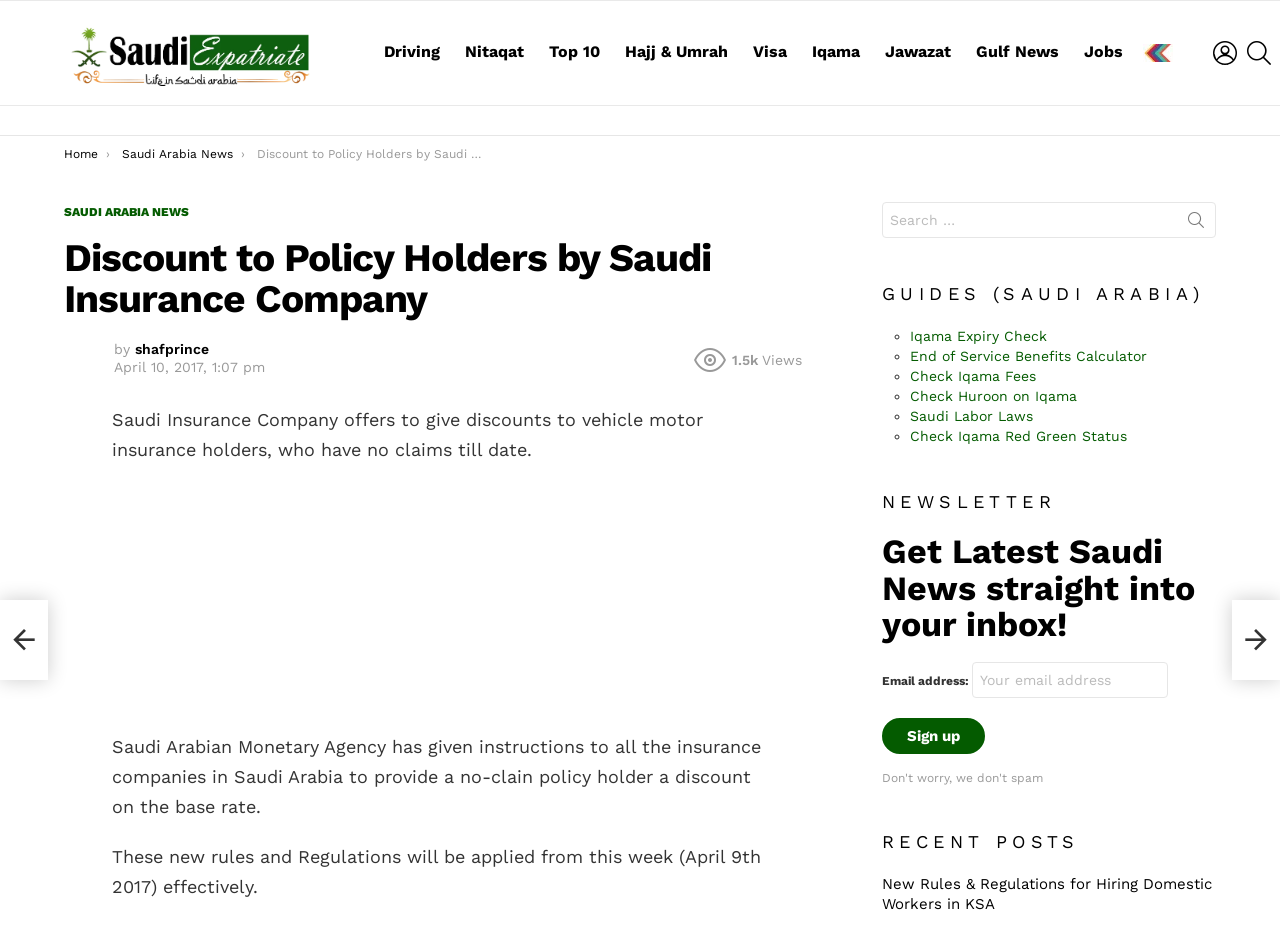Identify the bounding box coordinates of the area that should be clicked in order to complete the given instruction: "Sign up for the newsletter". The bounding box coordinates should be four float numbers between 0 and 1, i.e., [left, top, right, bottom].

[0.689, 0.776, 0.77, 0.815]